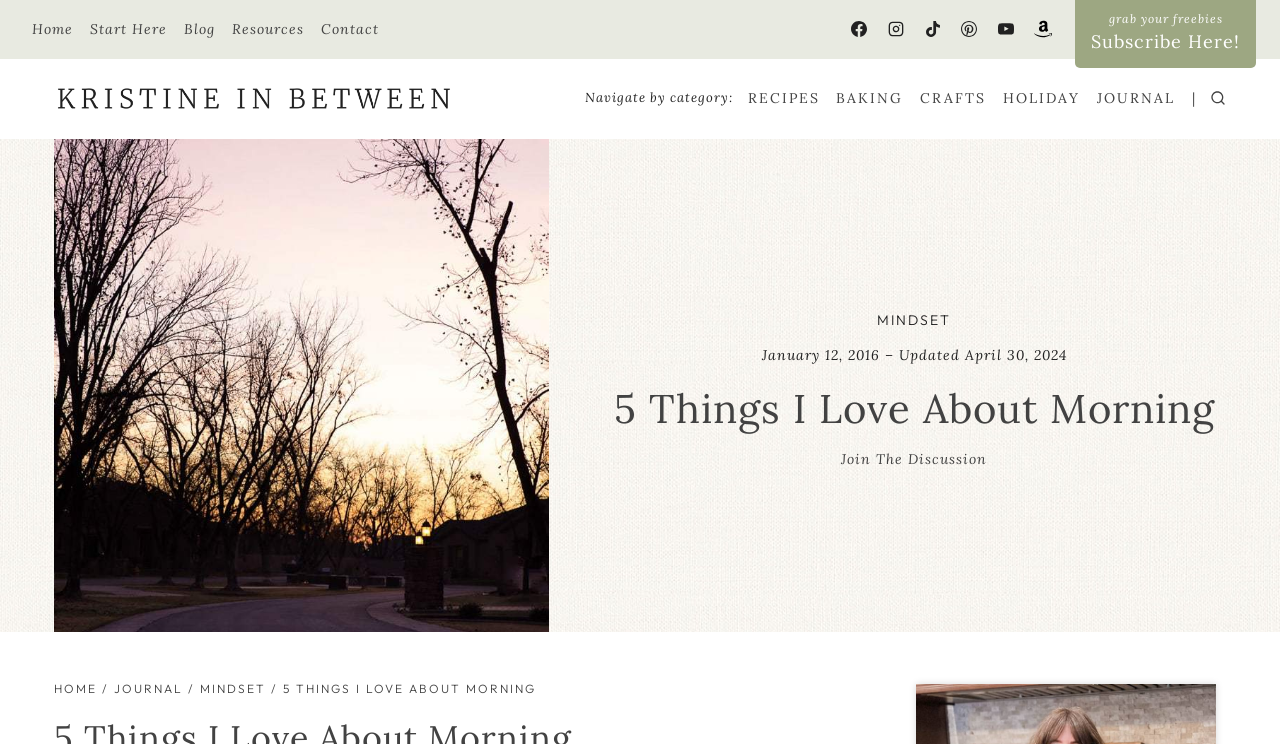Please mark the bounding box coordinates of the area that should be clicked to carry out the instruction: "Click on the Home link".

[0.019, 0.011, 0.064, 0.068]